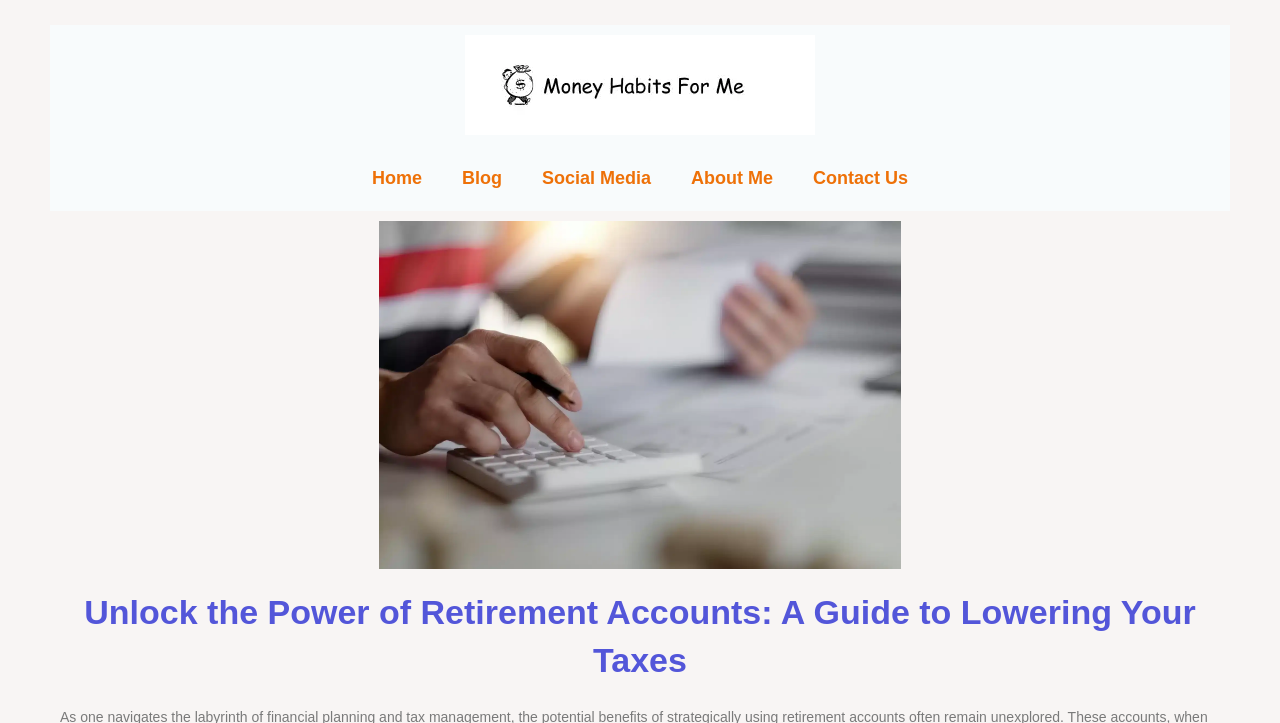Predict the bounding box coordinates for the UI element described as: "Social Media". The coordinates should be four float numbers between 0 and 1, presented as [left, top, right, bottom].

[0.408, 0.214, 0.524, 0.278]